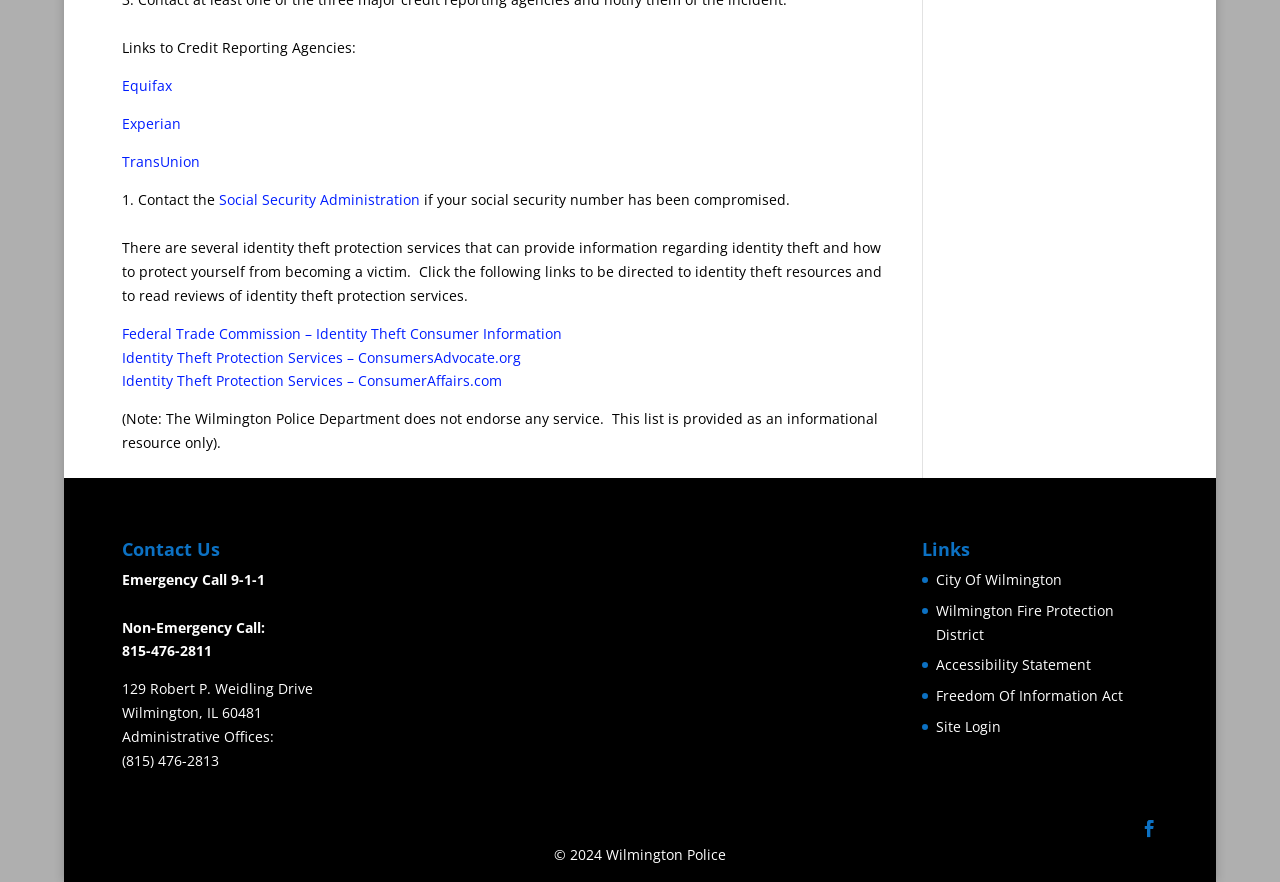Provide the bounding box coordinates, formatted as (top-left x, top-left y, bottom-right x, bottom-right y), with all values being floating point numbers between 0 and 1. Identify the bounding box of the UI element that matches the description: Social Security Administration

[0.171, 0.216, 0.328, 0.237]